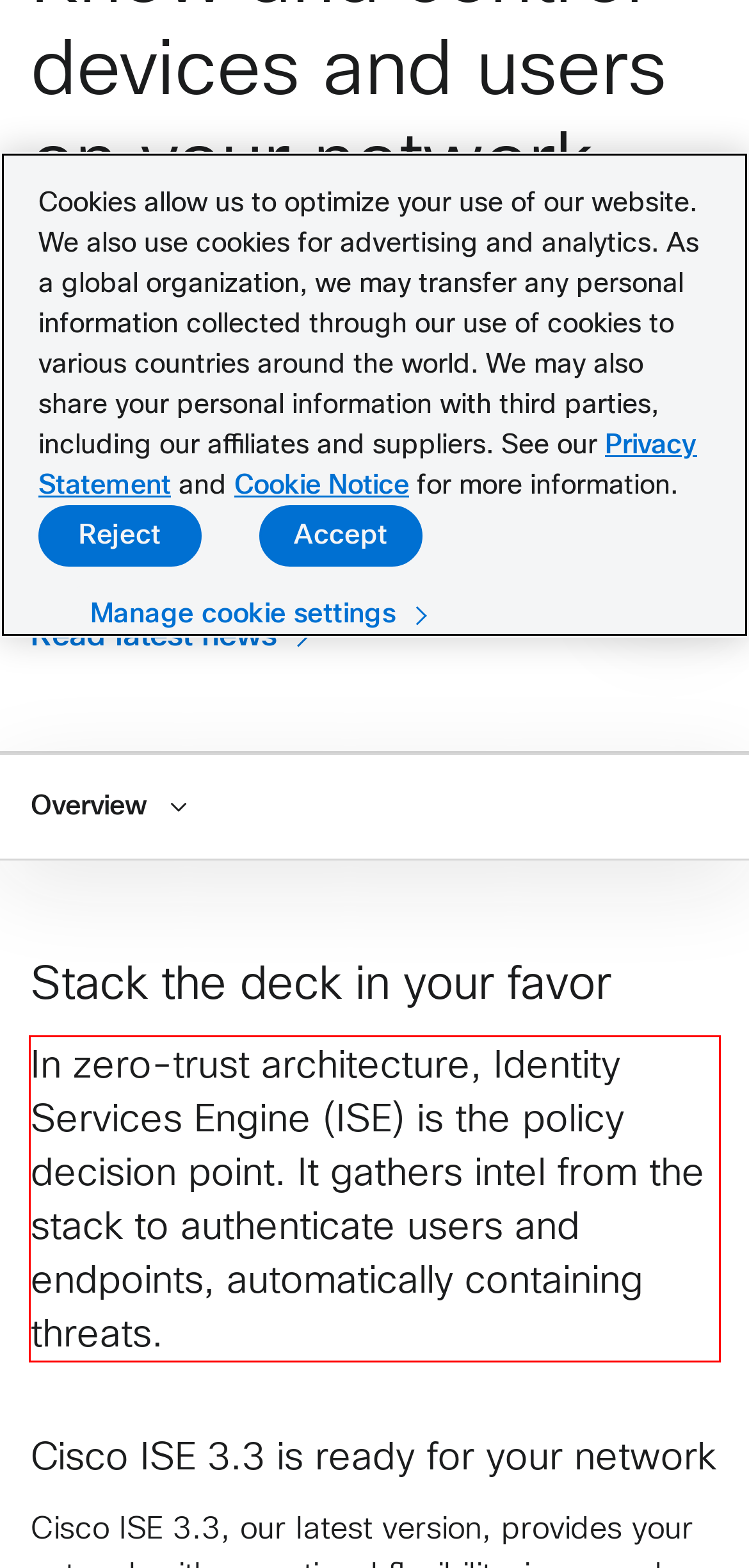You are presented with a screenshot containing a red rectangle. Extract the text found inside this red bounding box.

In zero-trust architecture, Identity Services Engine (ISE) is the policy decision point. It gathers intel from the stack to authenticate users and endpoints, automatically containing threats.